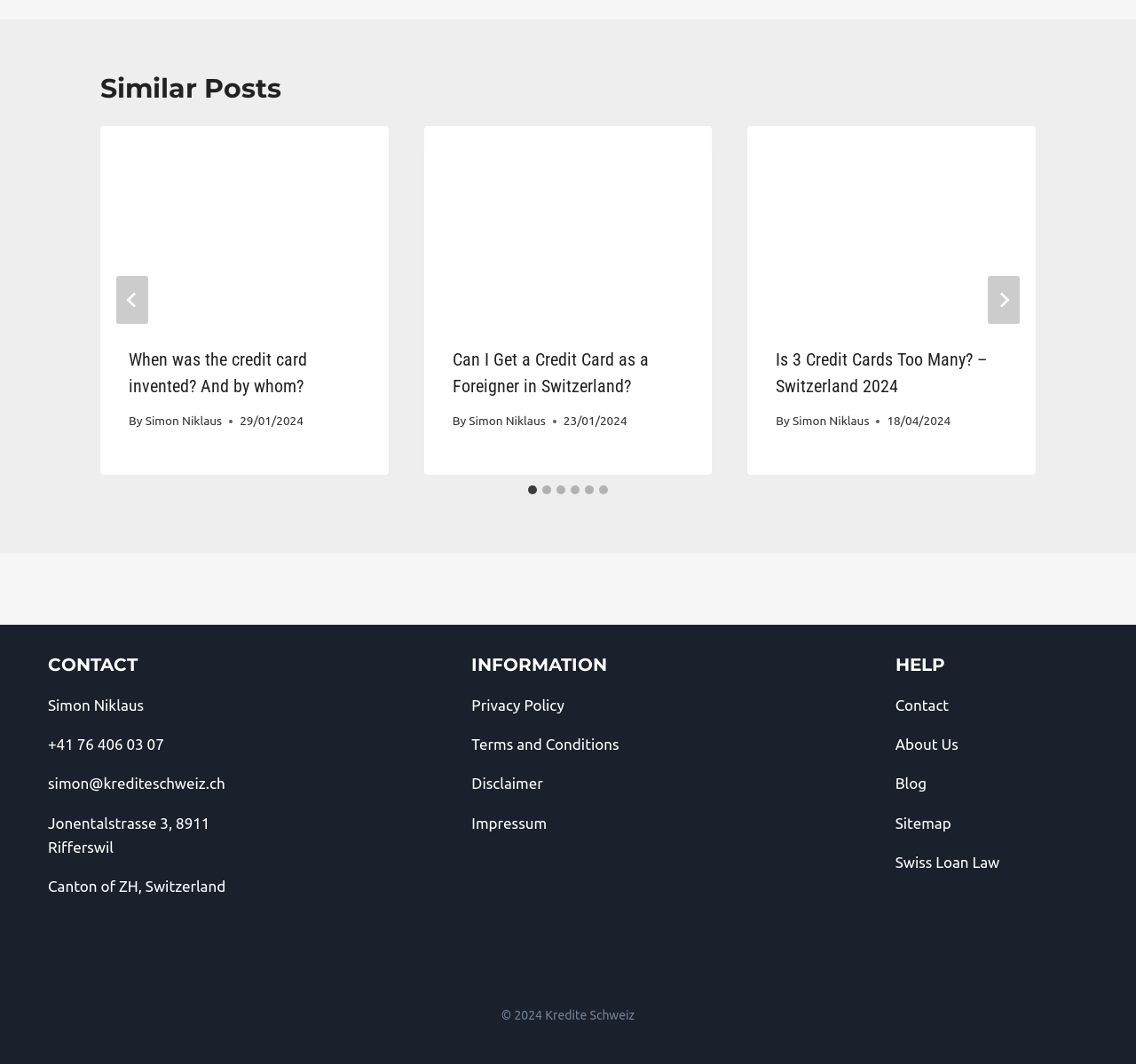Give a concise answer of one word or phrase to the question: 
What is the copyright year of the website?

2024